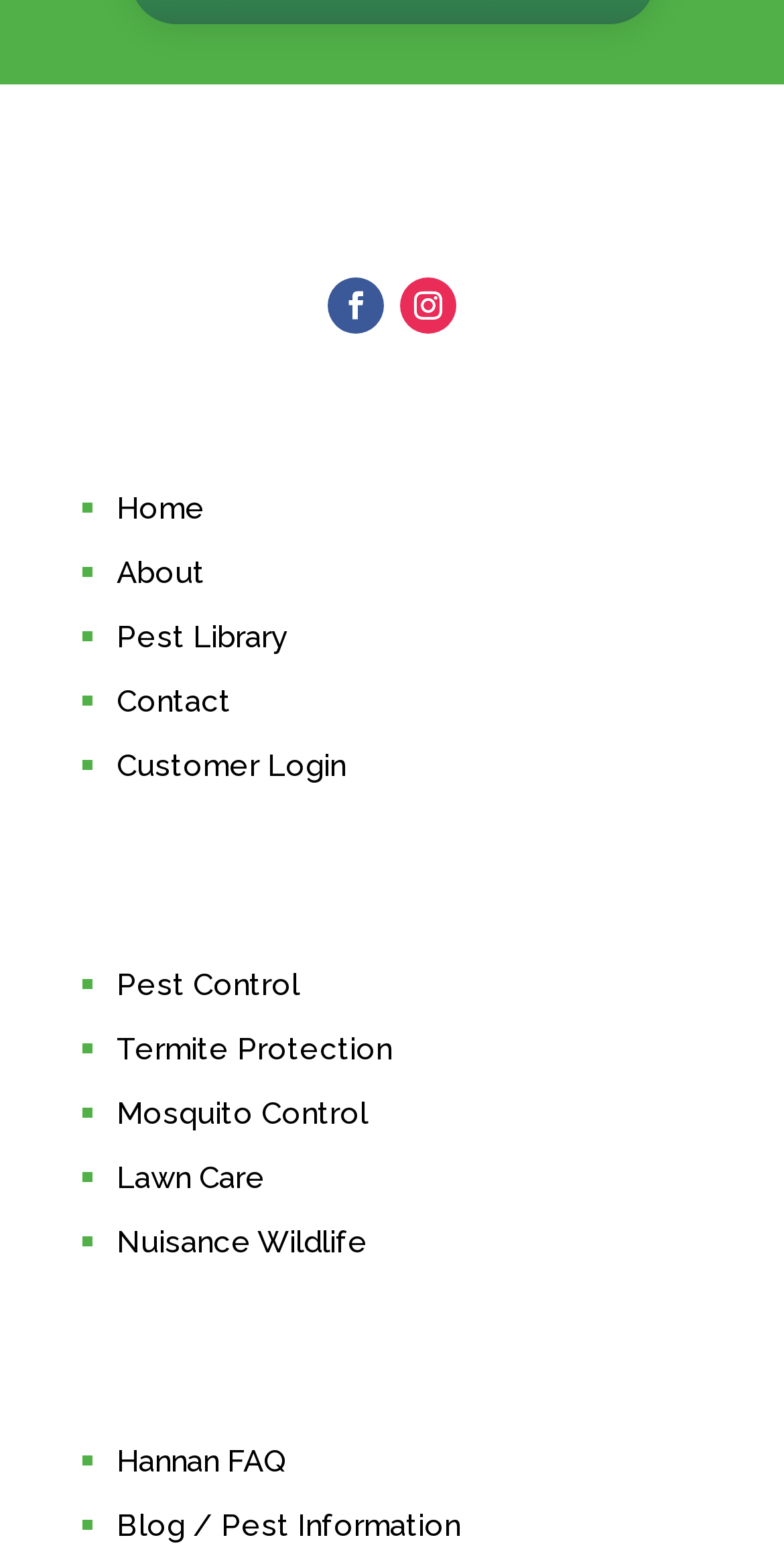How many links are there in the 'Services' section?
Please answer the question with a single word or phrase, referencing the image.

5